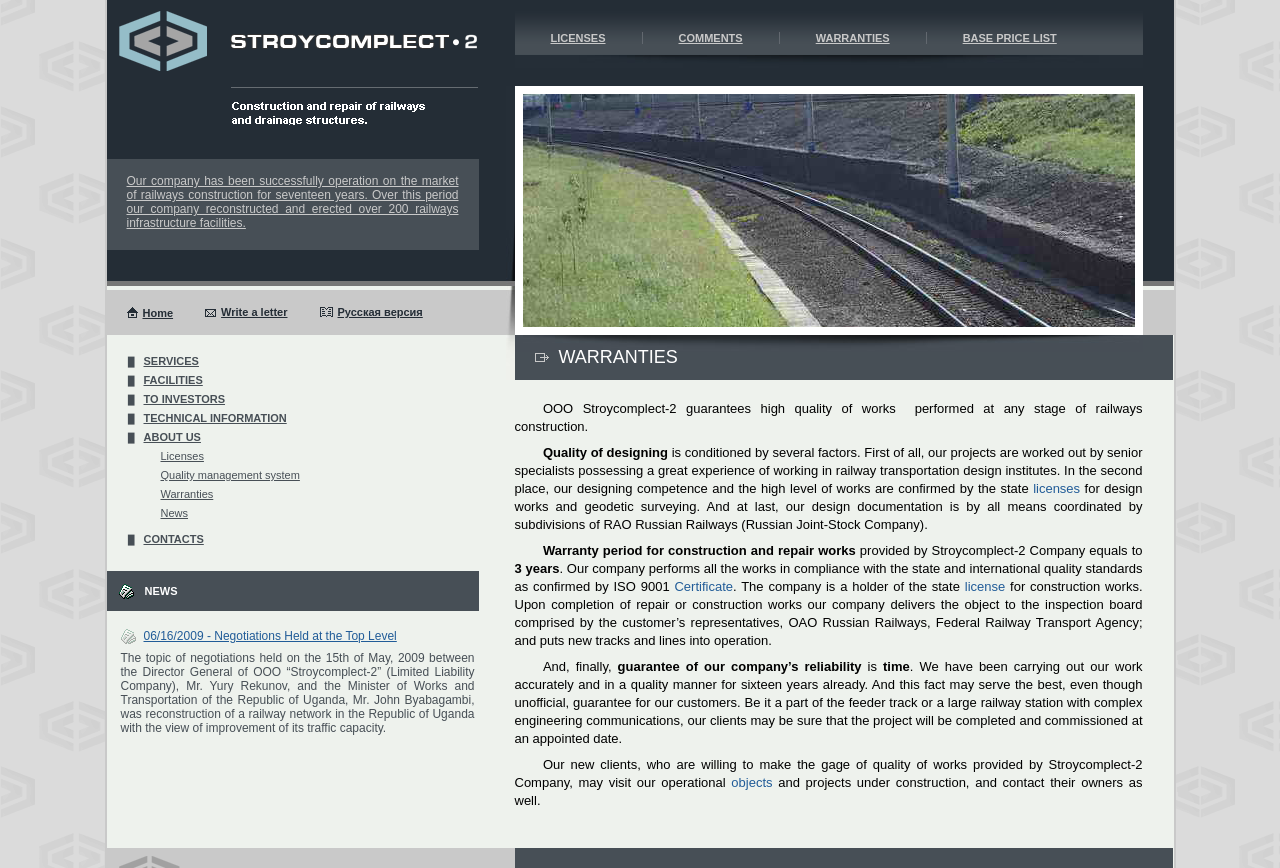Locate the bounding box coordinates of the area to click to fulfill this instruction: "View the 'Licenses' page". The bounding box should be presented as four float numbers between 0 and 1, in the order [left, top, right, bottom].

[0.125, 0.518, 0.159, 0.532]